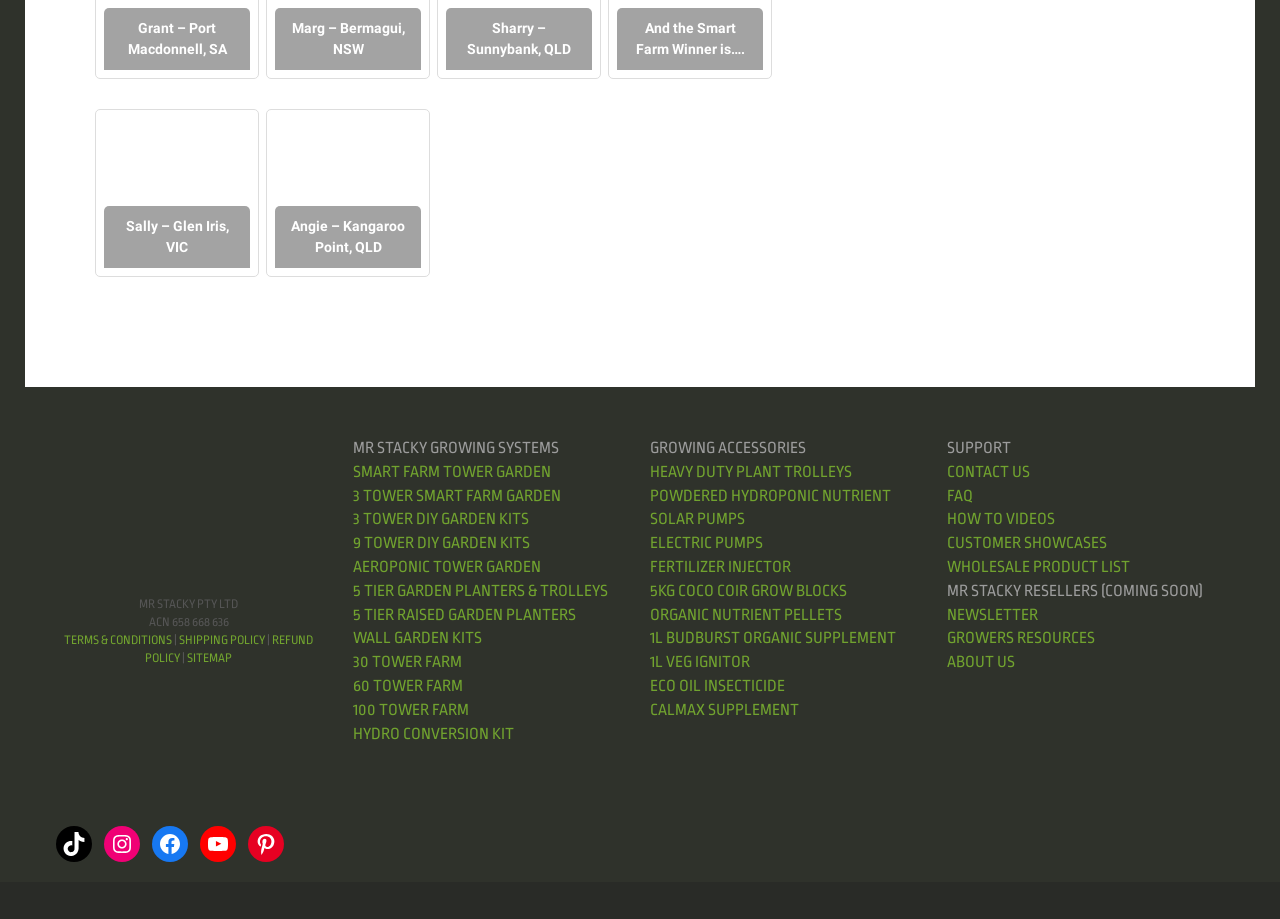Please provide a detailed answer to the question below by examining the image:
How many types of tower gardens are available?

I counted the number of links under the 'MR STACKY GROWING SYSTEMS' section, which includes 'SMART FARM TOWER GARDEN', '3 TOWER SMART FARM GARDEN', '3 TOWER DIY GARDEN KITS', '9 TOWER DIY GARDEN KITS', 'AEROPONIC TOWER GARDEN', '5 TIER GARDEN PLANTERS & TROLLEYS', '5 TIER RAISED GARDEN PLANTERS', 'WALL GARDEN KITS', and '30 TOWER FARM', '60 TOWER FARM', '100 TOWER FARM'.